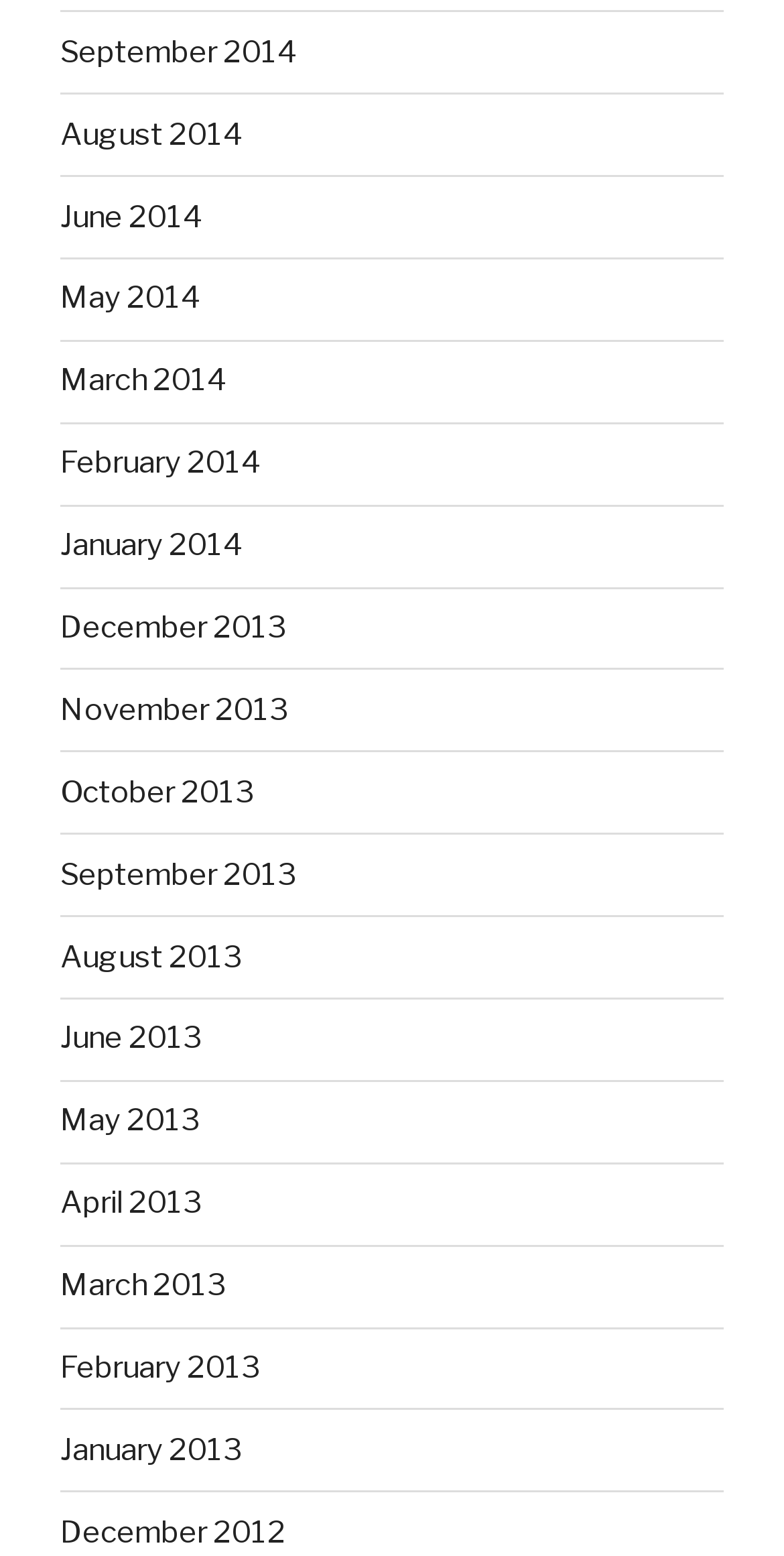Use a single word or phrase to answer this question: 
How many links are there in total?

19